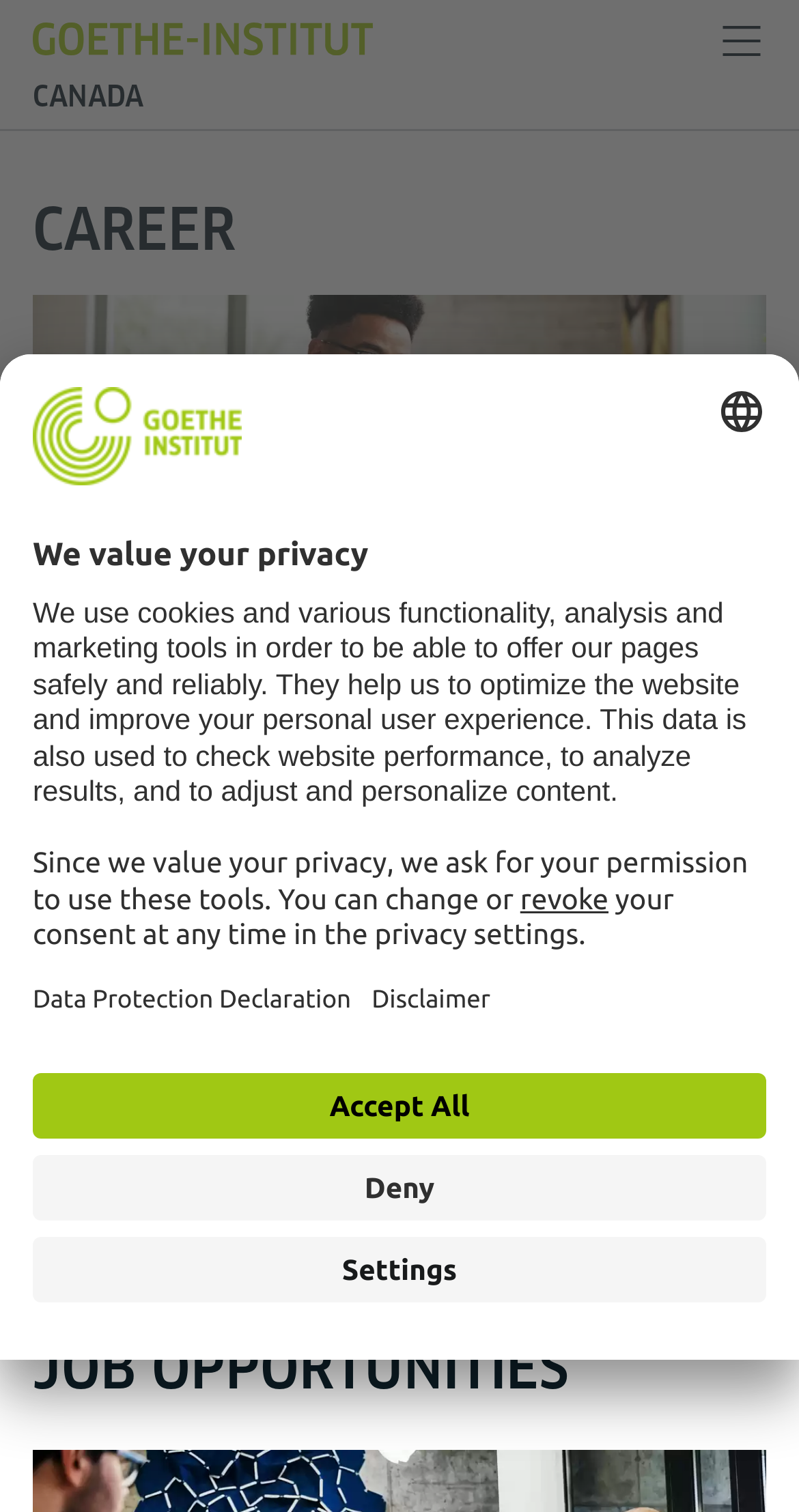Provide the bounding box coordinates of the HTML element described by the text: "Go Back".

None